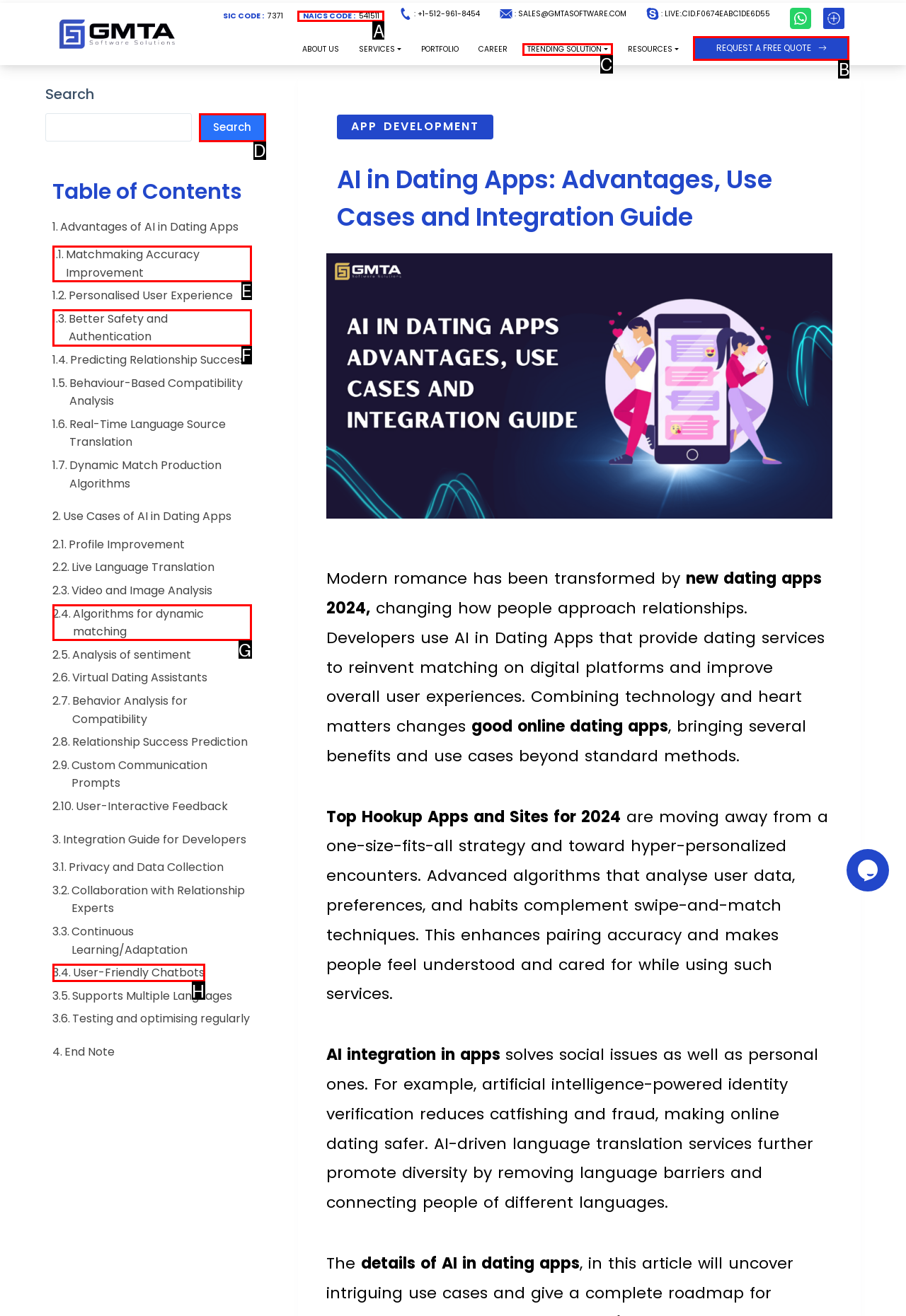Determine which HTML element should be clicked for this task: Click the 'TRENDING SOLUTION' button
Provide the option's letter from the available choices.

C